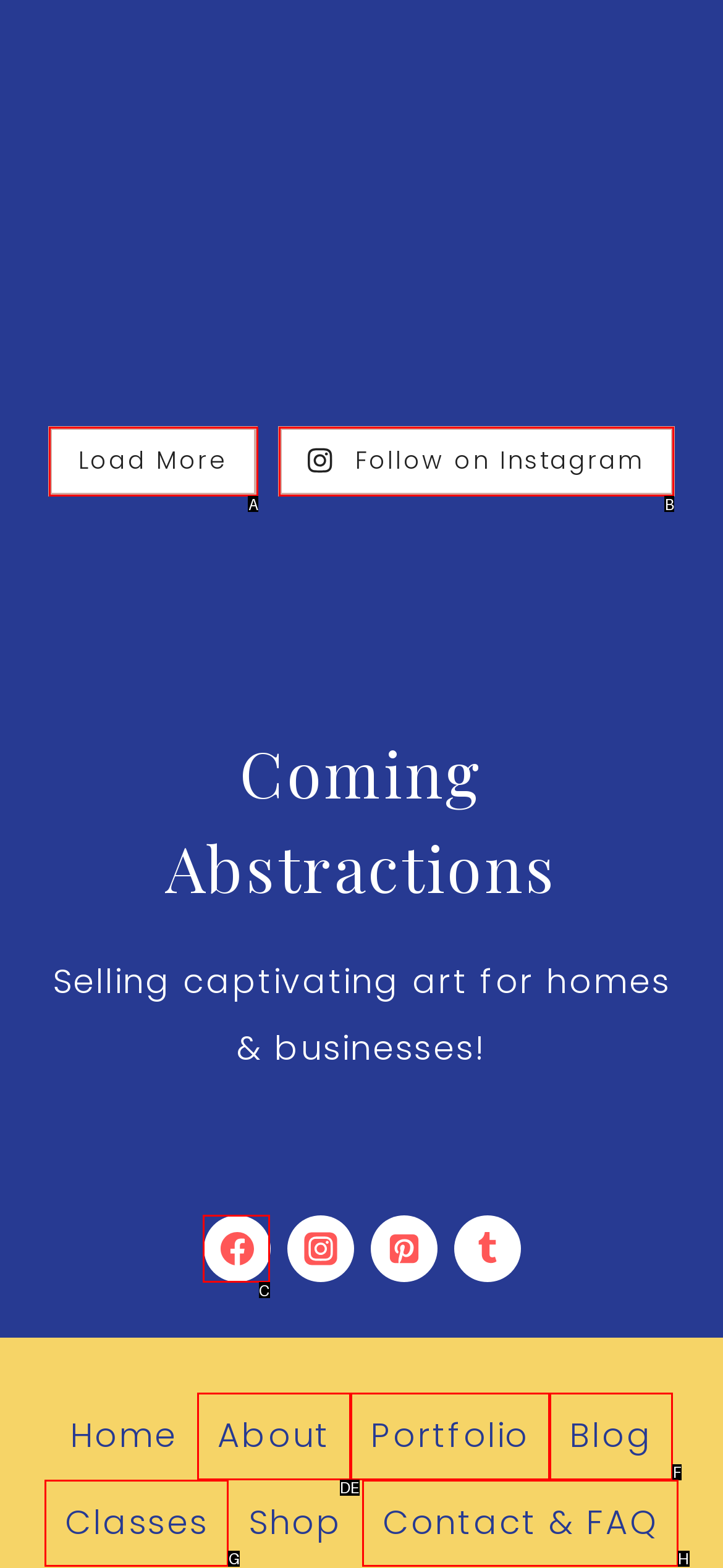Select the appropriate HTML element that needs to be clicked to finish the task: View Facebook page
Reply with the letter of the chosen option.

C